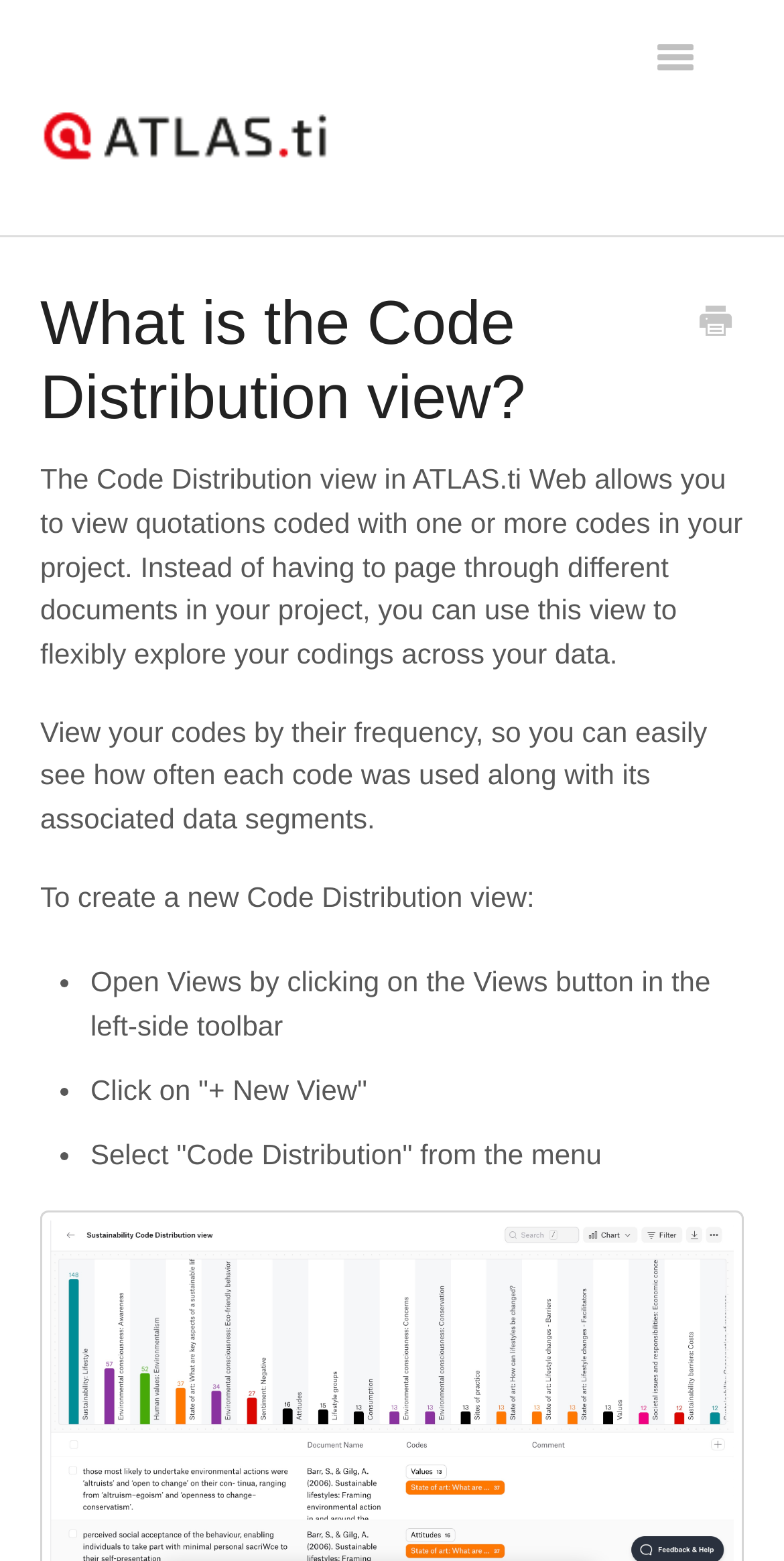Please determine the bounding box coordinates of the element's region to click for the following instruction: "Learn about panda facts".

None